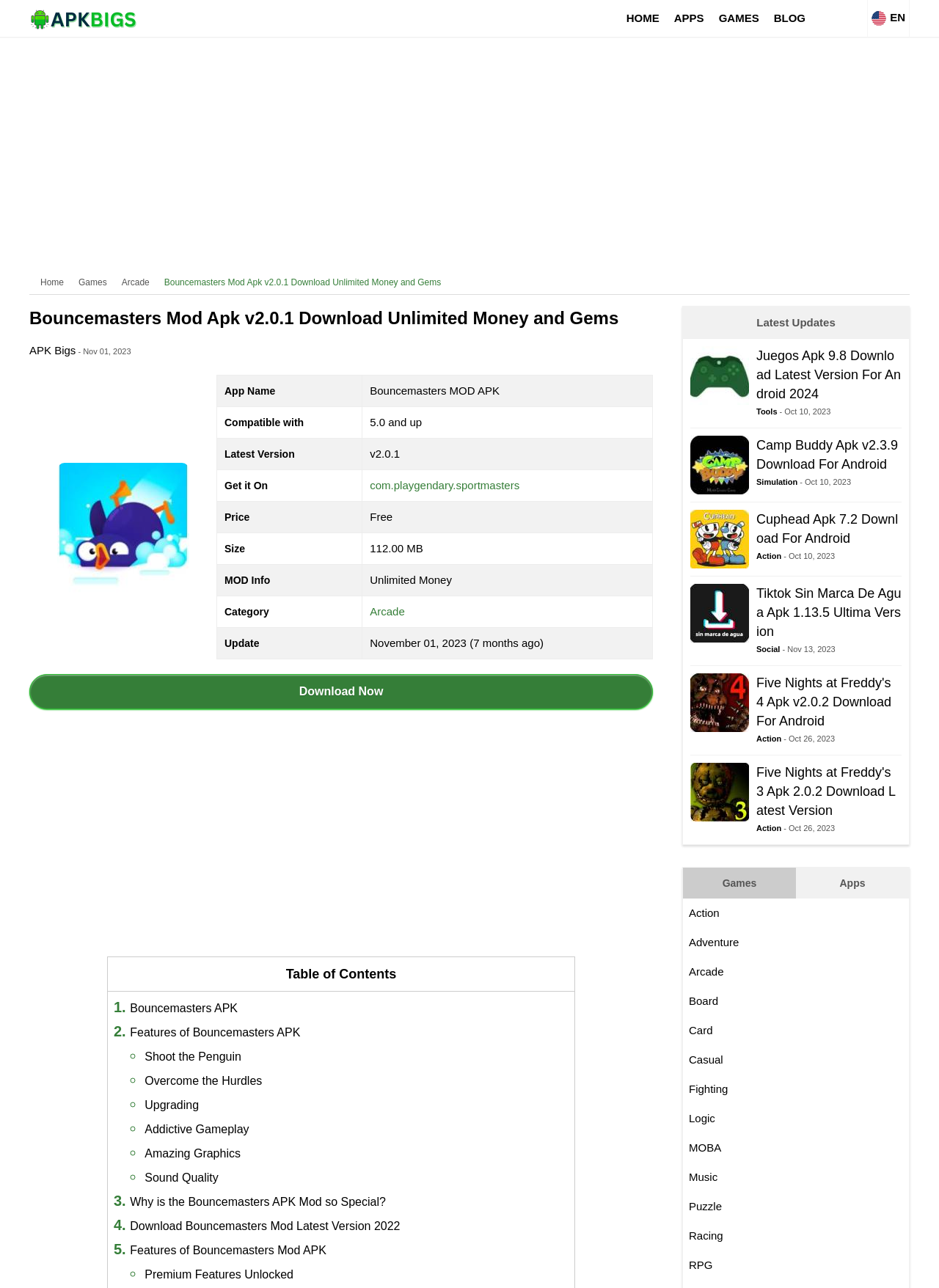Find the bounding box coordinates of the clickable element required to execute the following instruction: "Click on the 'Bouncemasters Mod Apk v2.0.1 Download Unlimited Money and Gems' link". Provide the coordinates as four float numbers between 0 and 1, i.e., [left, top, right, bottom].

[0.175, 0.214, 0.47, 0.224]